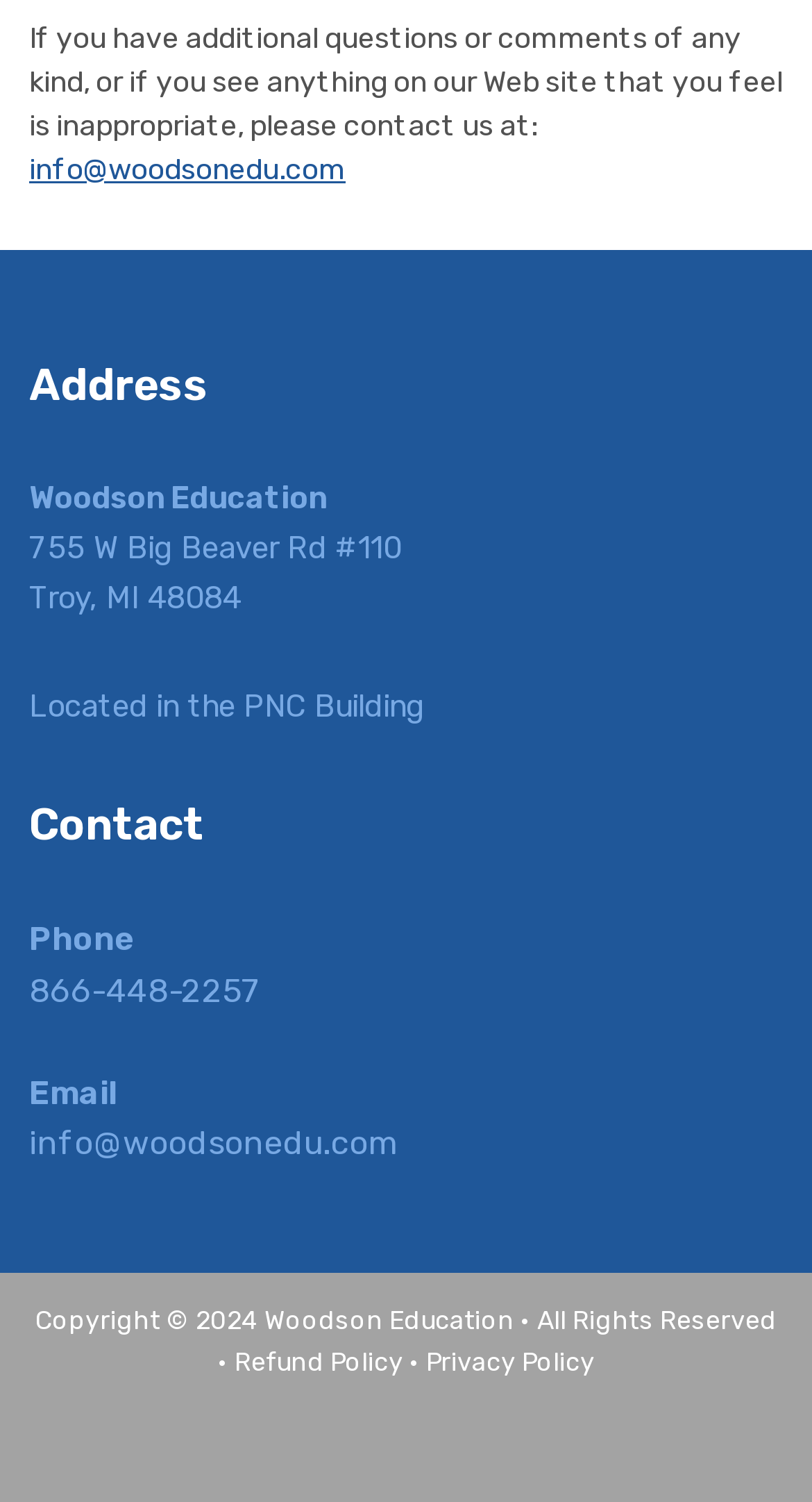Based on the element description: "Privacy Policy", identify the bounding box coordinates for this UI element. The coordinates must be four float numbers between 0 and 1, listed as [left, top, right, bottom].

[0.524, 0.897, 0.732, 0.916]